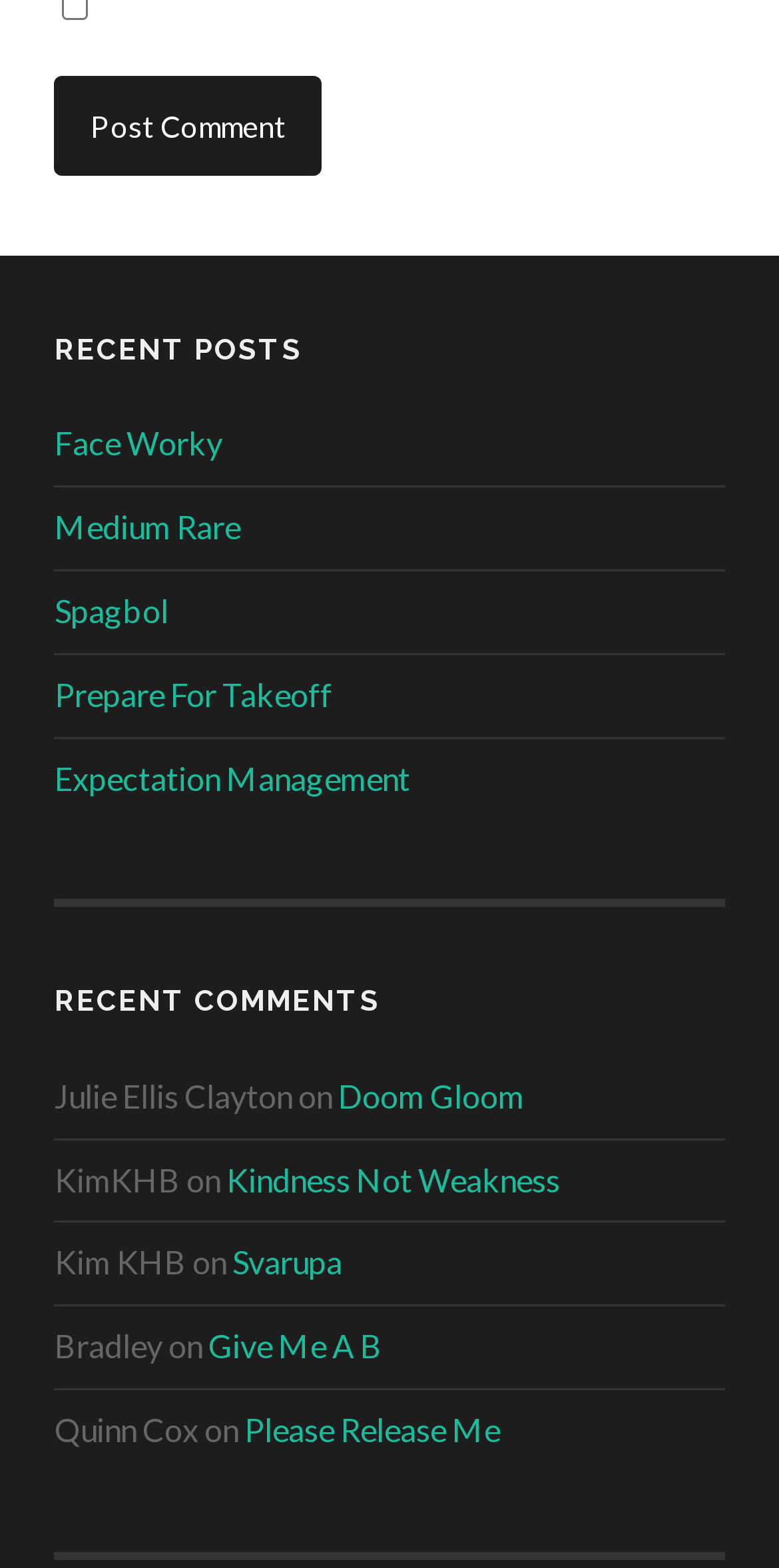What is the name of the person who commented on 'Doom Gloom'?
Your answer should be a single word or phrase derived from the screenshot.

Julie Ellis Clayton